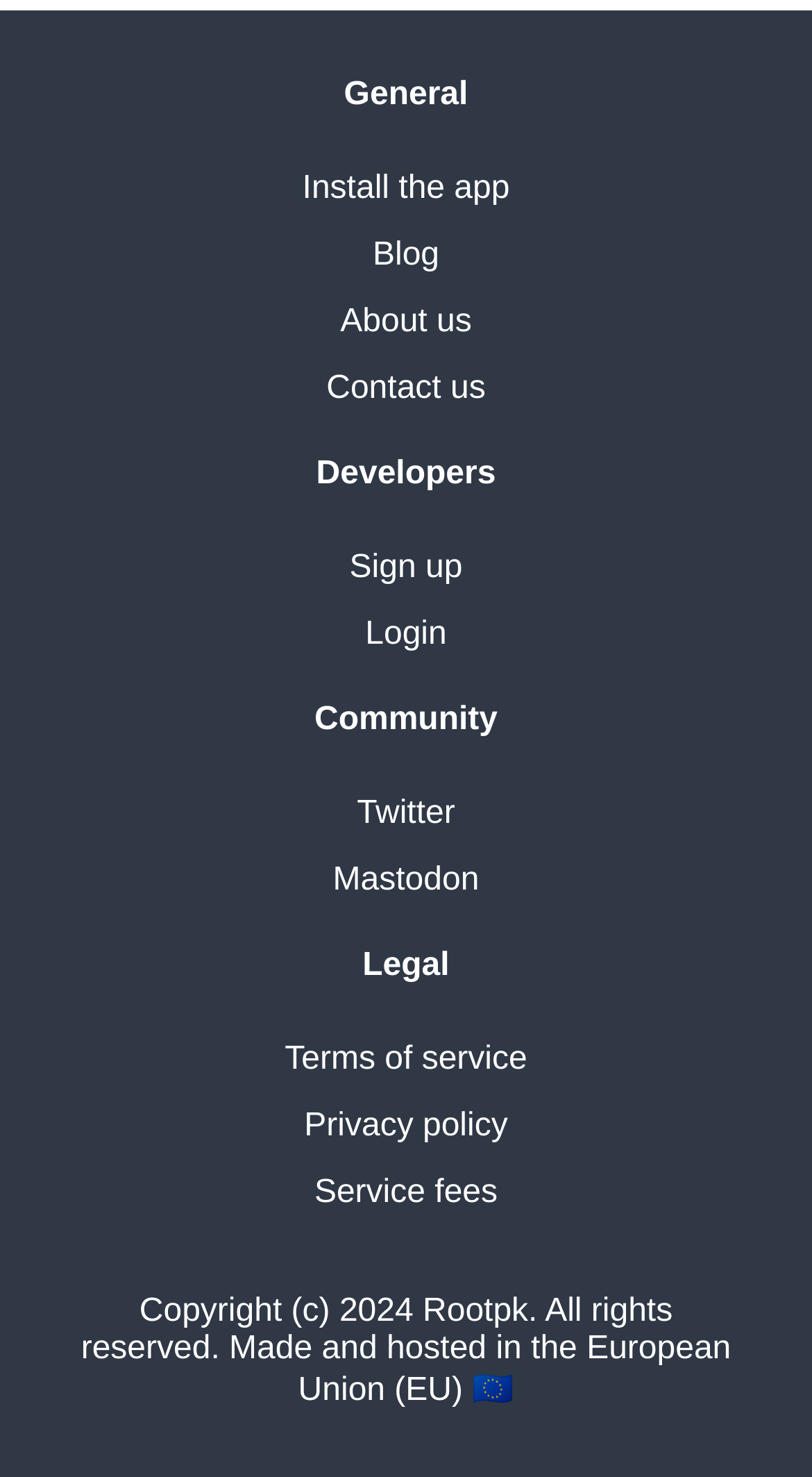Identify the bounding box coordinates of the region that should be clicked to execute the following instruction: "Install the app".

[0.372, 0.115, 0.628, 0.139]